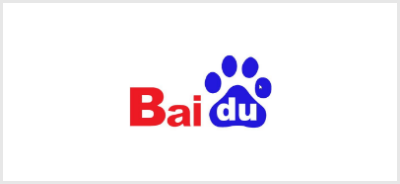Craft a thorough explanation of what is depicted in the image.

The image features the logo of Baidu, a prominent Chinese technology company known for its internet-related services and products. The logo creatively blends the brand name "Bai" in red with "du" in blue, accompanied by a paw print symbolizing the company's playful, user-friendly approach. Baidu provides a variety of tools, including Baidu Analytics, which is highlighted for its free and powerful capabilities in tracking website visitors, user demographics, heat maps, and more, making it an essential resource for businesses aiming to analyze their online presence effectively.